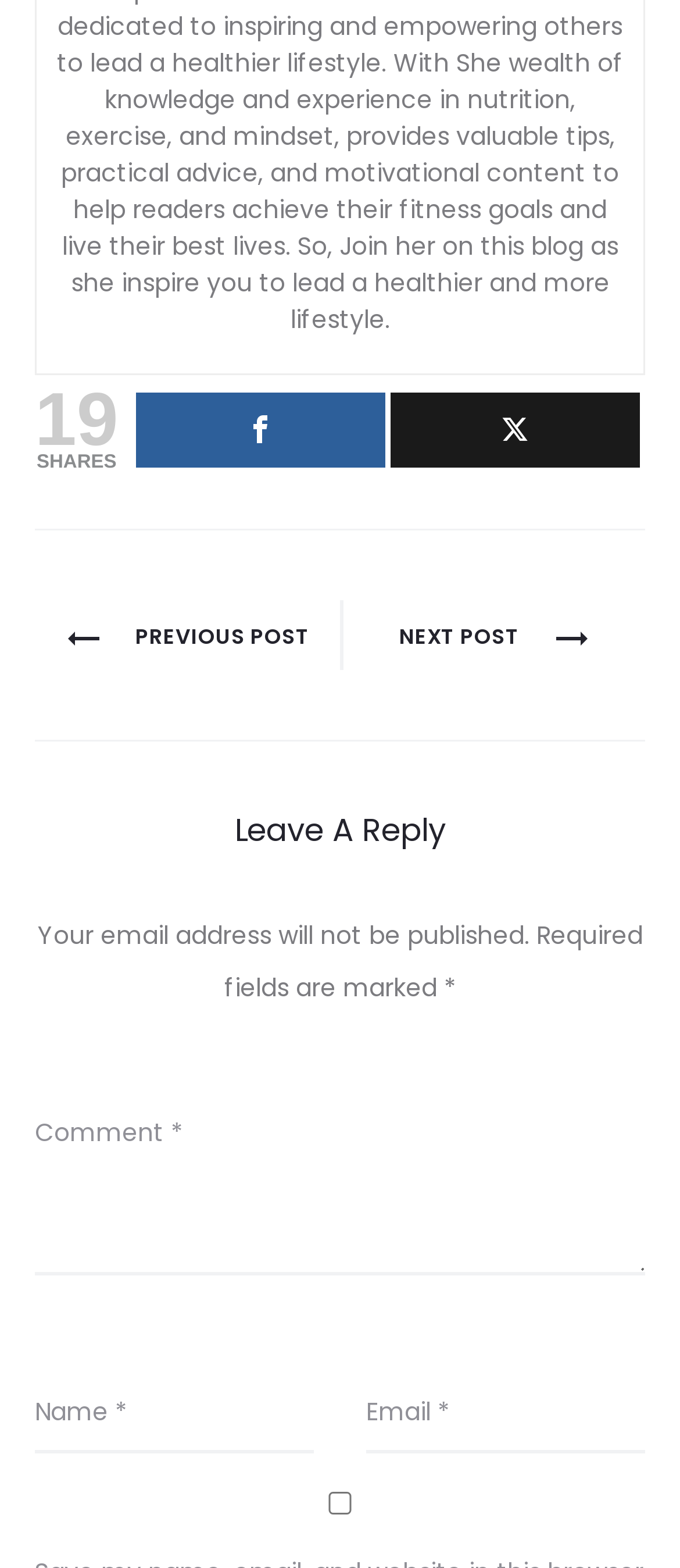Could you locate the bounding box coordinates for the section that should be clicked to accomplish this task: "Click the Tweet button".

[0.574, 0.249, 0.941, 0.297]